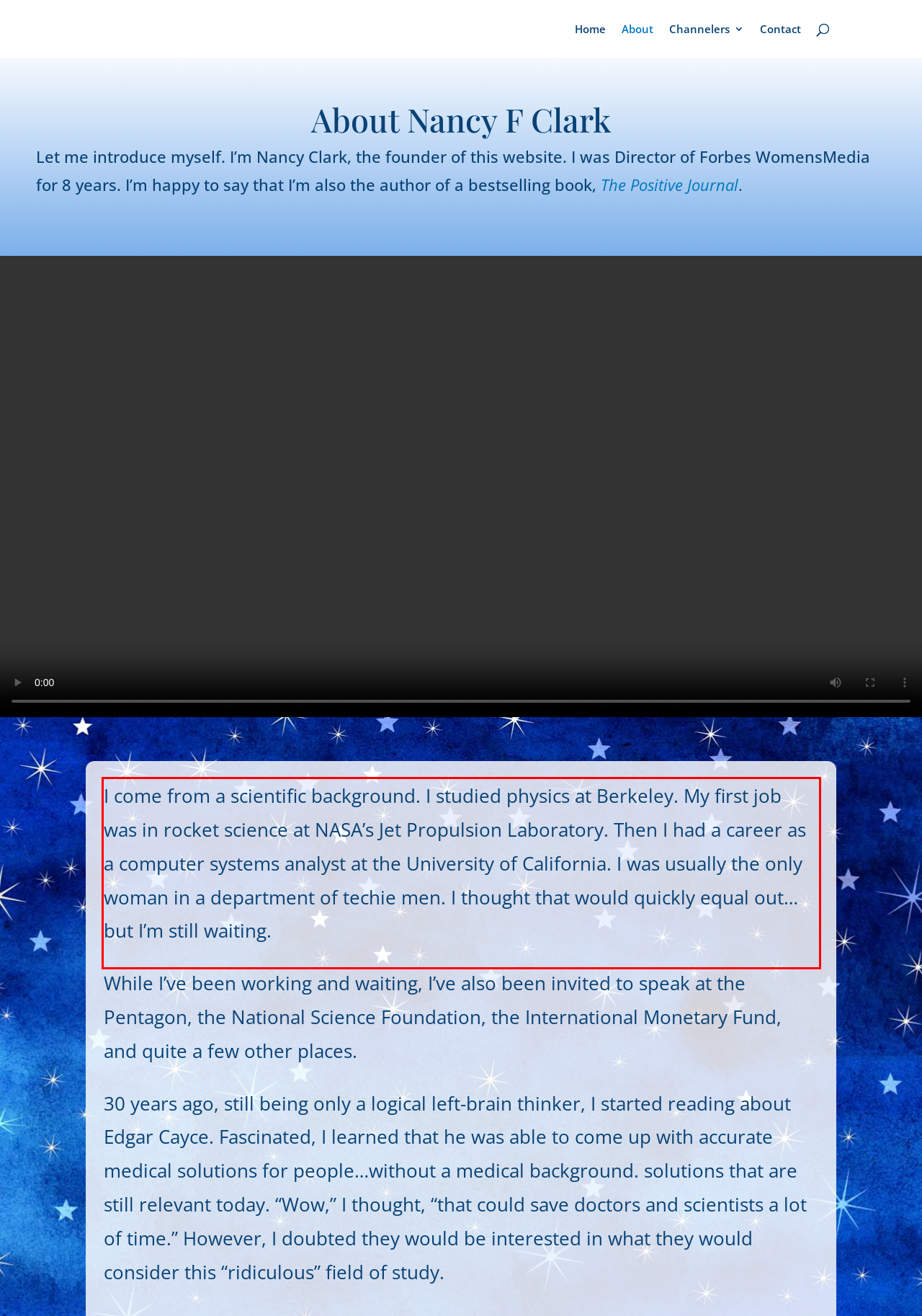Please analyze the screenshot of a webpage and extract the text content within the red bounding box using OCR.

I come from a scientific background. I studied physics at Berkeley. My first job was in rocket science at NASA’s Jet Propulsion Laboratory. Then I had a career as a computer systems analyst at the University of California. I was usually the only woman in a department of techie men. I thought that would quickly equal out…but I’m still waiting.